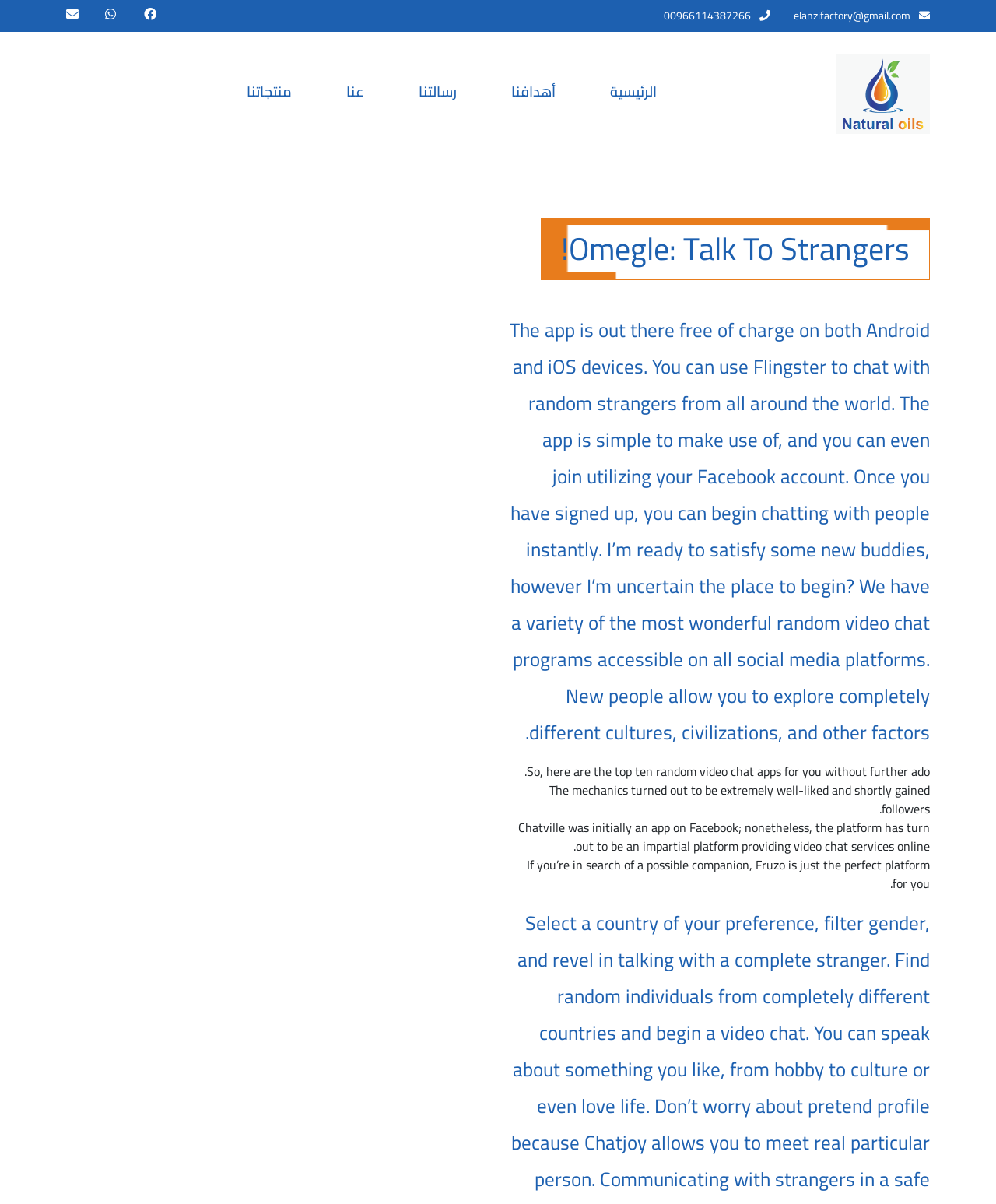Please identify the bounding box coordinates for the region that you need to click to follow this instruction: "Call 00966114387266".

[0.666, 0.006, 0.773, 0.02]